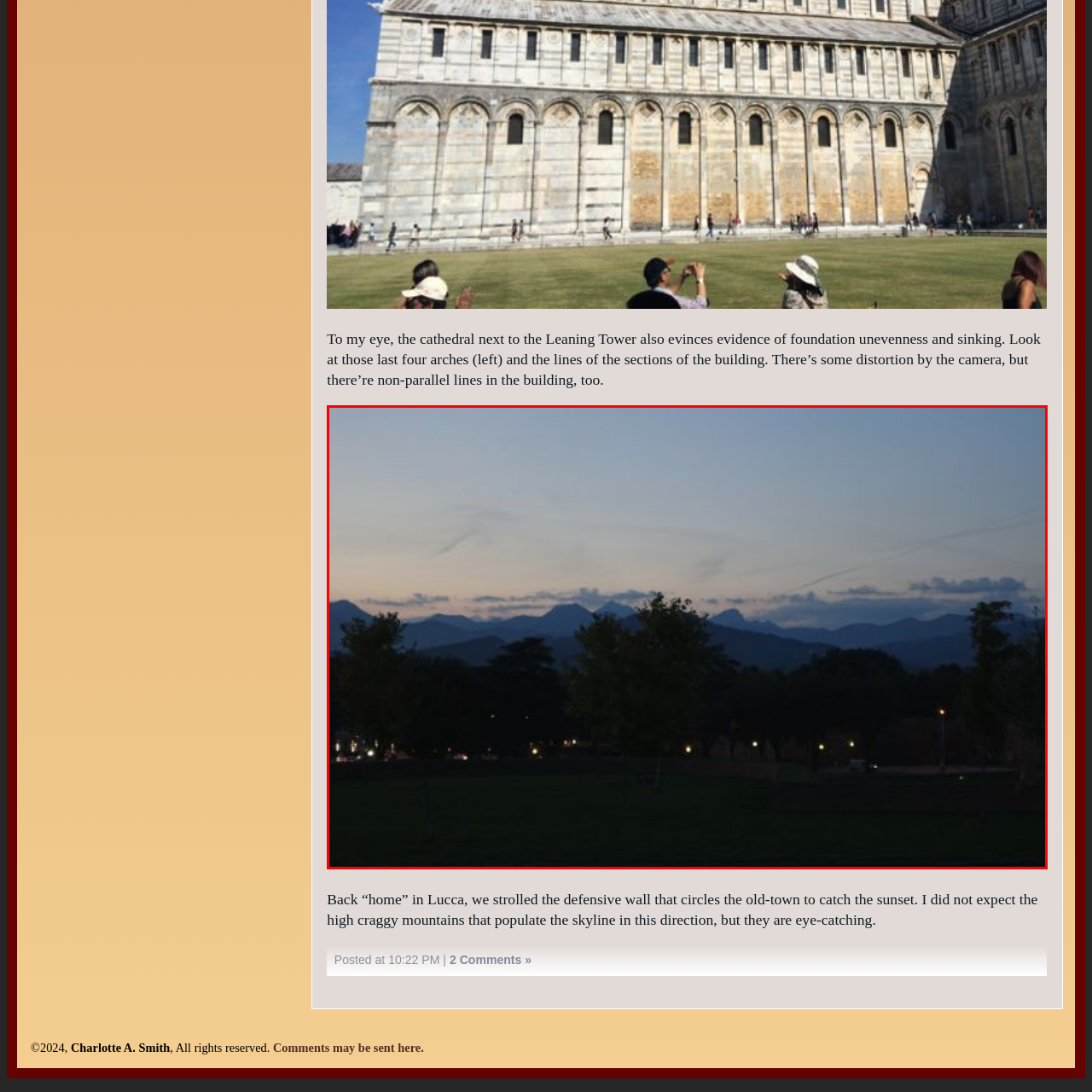Offer a detailed account of the image that is framed by the red bounding box.

The image captures a serene sunset view over the mountains surrounding Lucca, Italy. As the day transitions to night, soft hues of twilight blend into the sky, creating a tranquil backdrop for the jagged peaks. Silhouetted against the dimming light, the mountains exhibit both grandeur and subtlety, while the lush greenery of the foreground adds depth to the scene. Small lights from nearby structures flicker, hinting at life and activity in this picturesque town. This moment reflects a peaceful stroll along the defensive wall that encircles the old town, inviting viewers to experience the enchanting beauty of Lucca's natural and historical landscape.